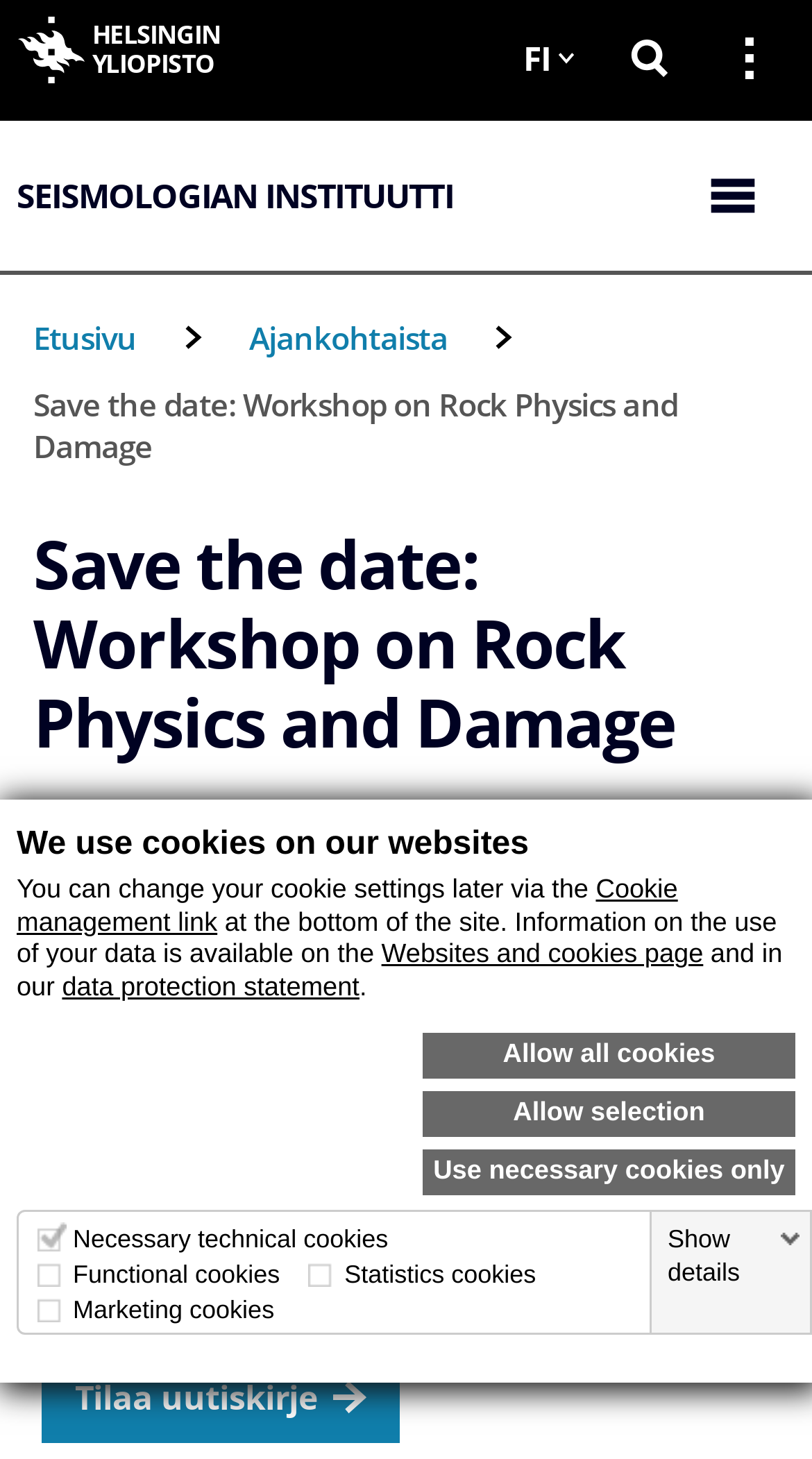Locate the bounding box coordinates of the region to be clicked to comply with the following instruction: "Click the 'HELSINGIN YLIOPISTO' link". The coordinates must be four float numbers between 0 and 1, in the form [left, top, right, bottom].

[0.021, 0.011, 0.345, 0.057]